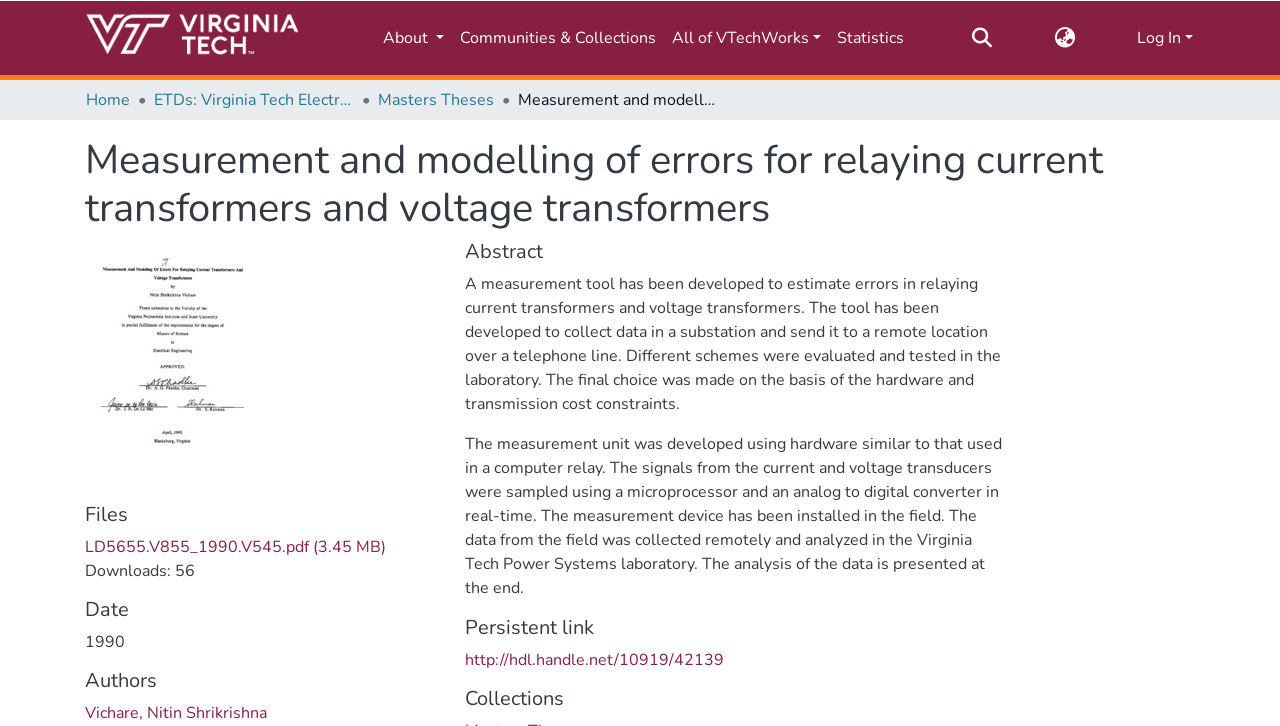What is the purpose of the measurement tool?
Based on the image, answer the question with a single word or brief phrase.

To estimate errors in relaying current transformers and voltage transformers